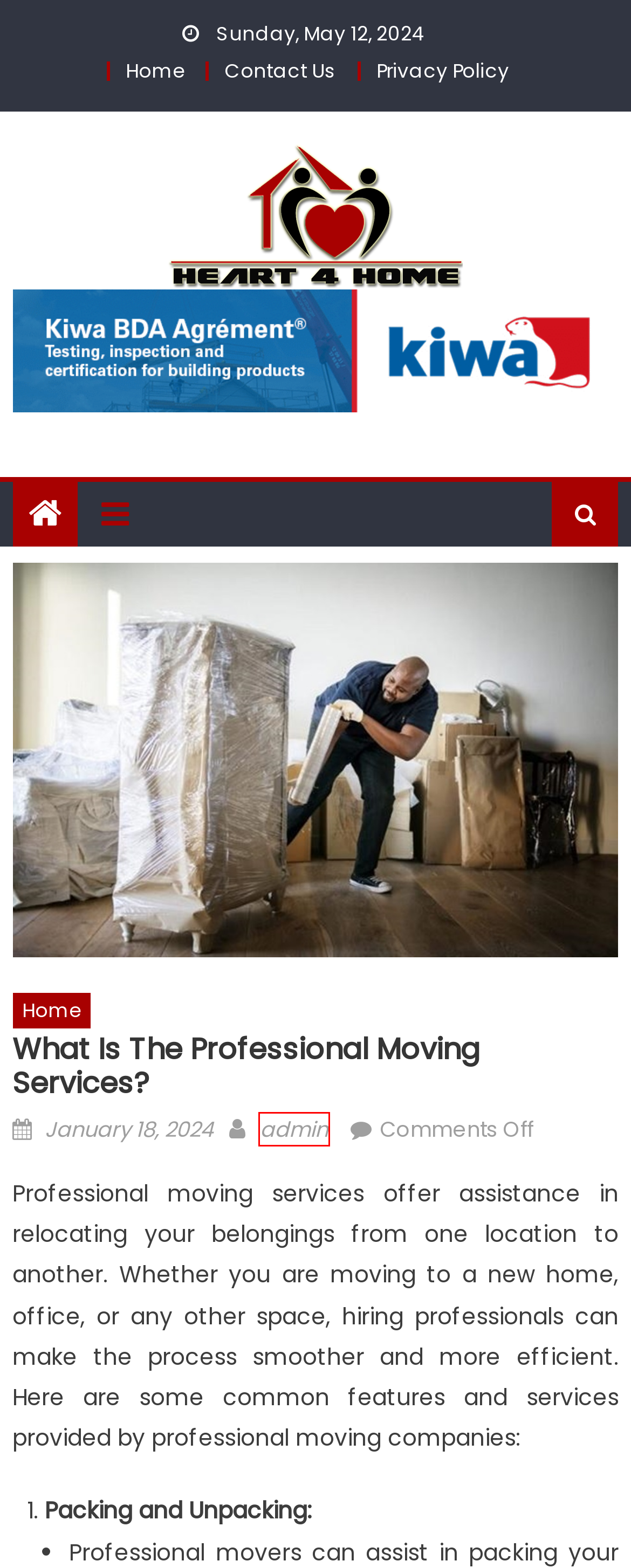Analyze the screenshot of a webpage with a red bounding box and select the webpage description that most accurately describes the new page resulting from clicking the element inside the red box. Here are the candidates:
A. admin, Author at Heart 4 Home
B. Home Archives - Heart 4 Home
C. December 2023 - Heart 4 Home
D. February 2024 - Heart 4 Home
E. Contact Us - Heart 4 Home
F. August 2023 - Heart 4 Home
G. Heart 4 Home | Home Blog
H. Privacy Policy - Heart 4 Home

A